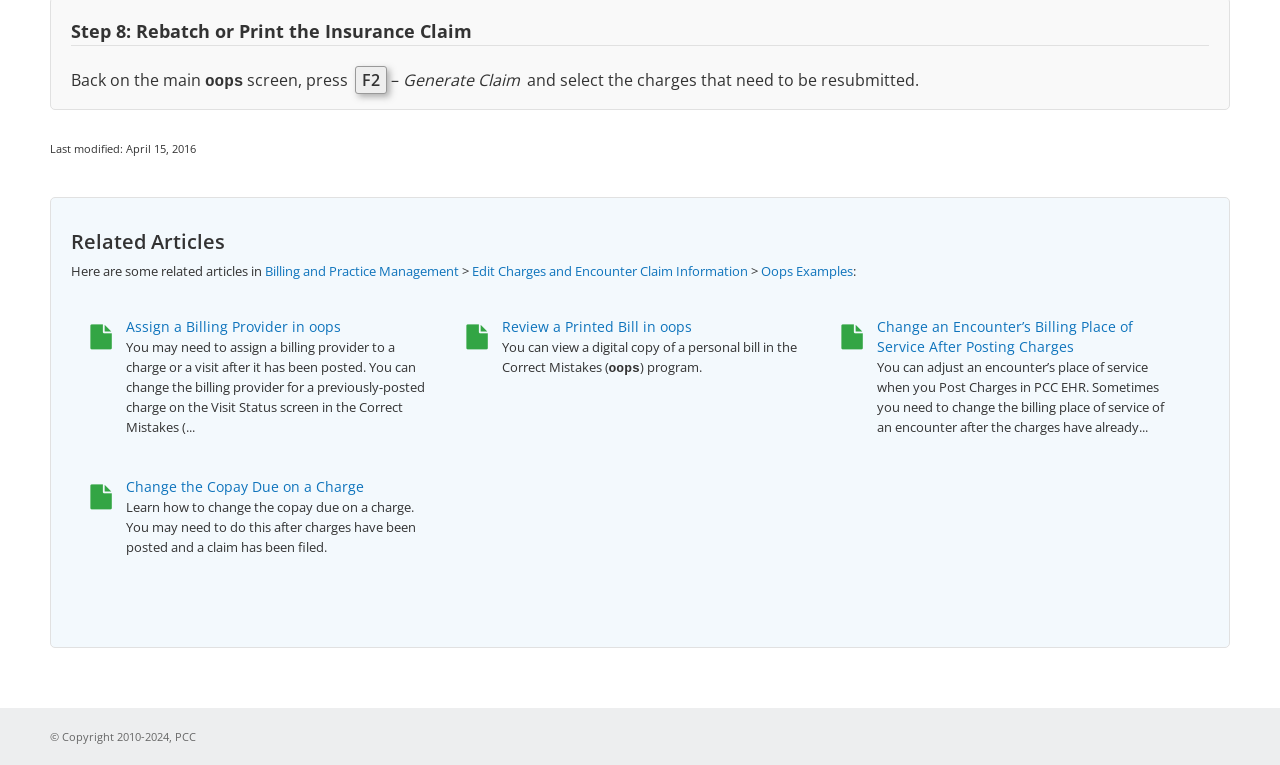What is the copyright year range of PCC?
Provide a concise answer using a single word or phrase based on the image.

2010-2024